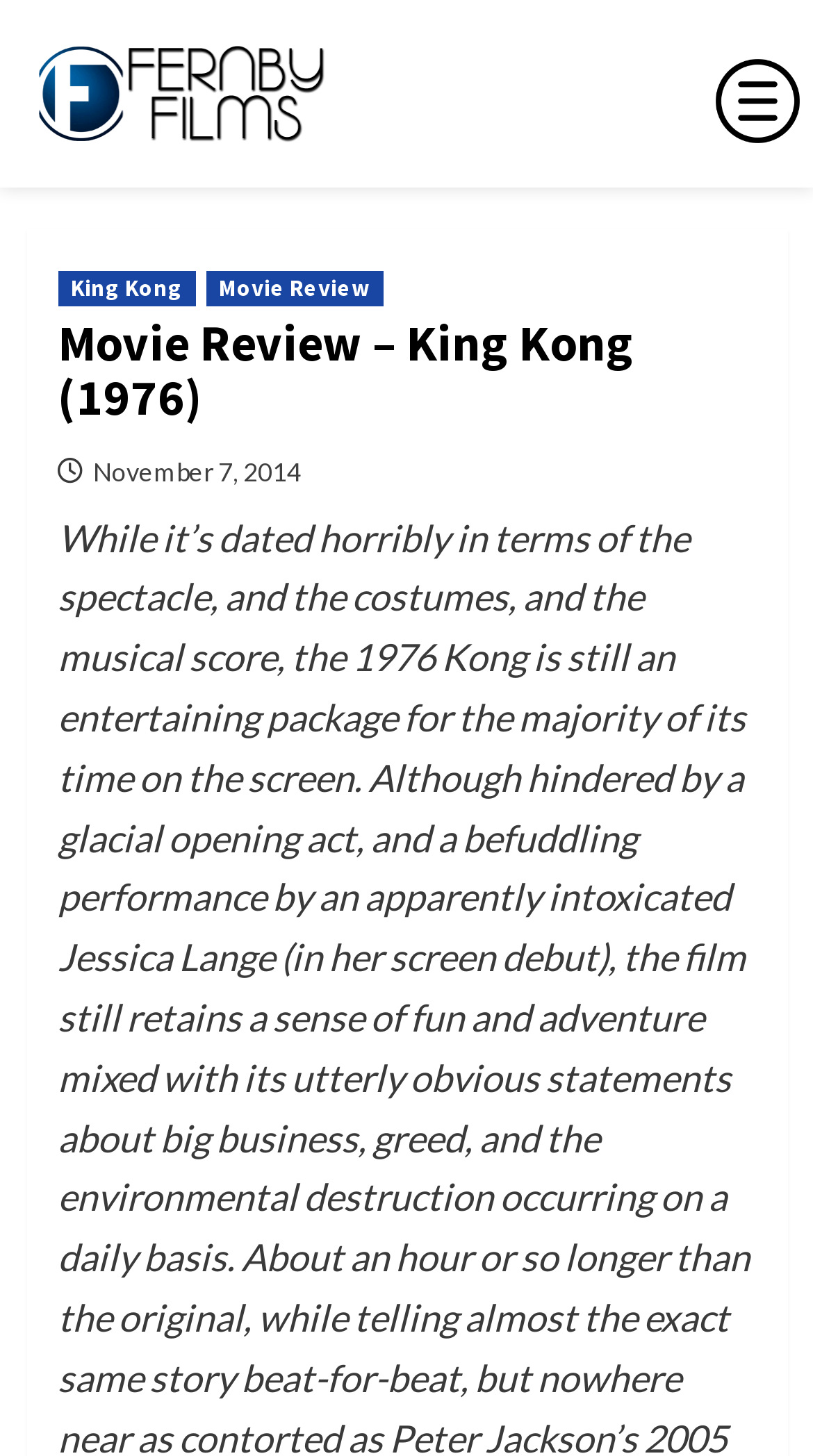What is the purpose of the image at the top left corner?
Look at the image and answer with only one word or phrase.

Logo